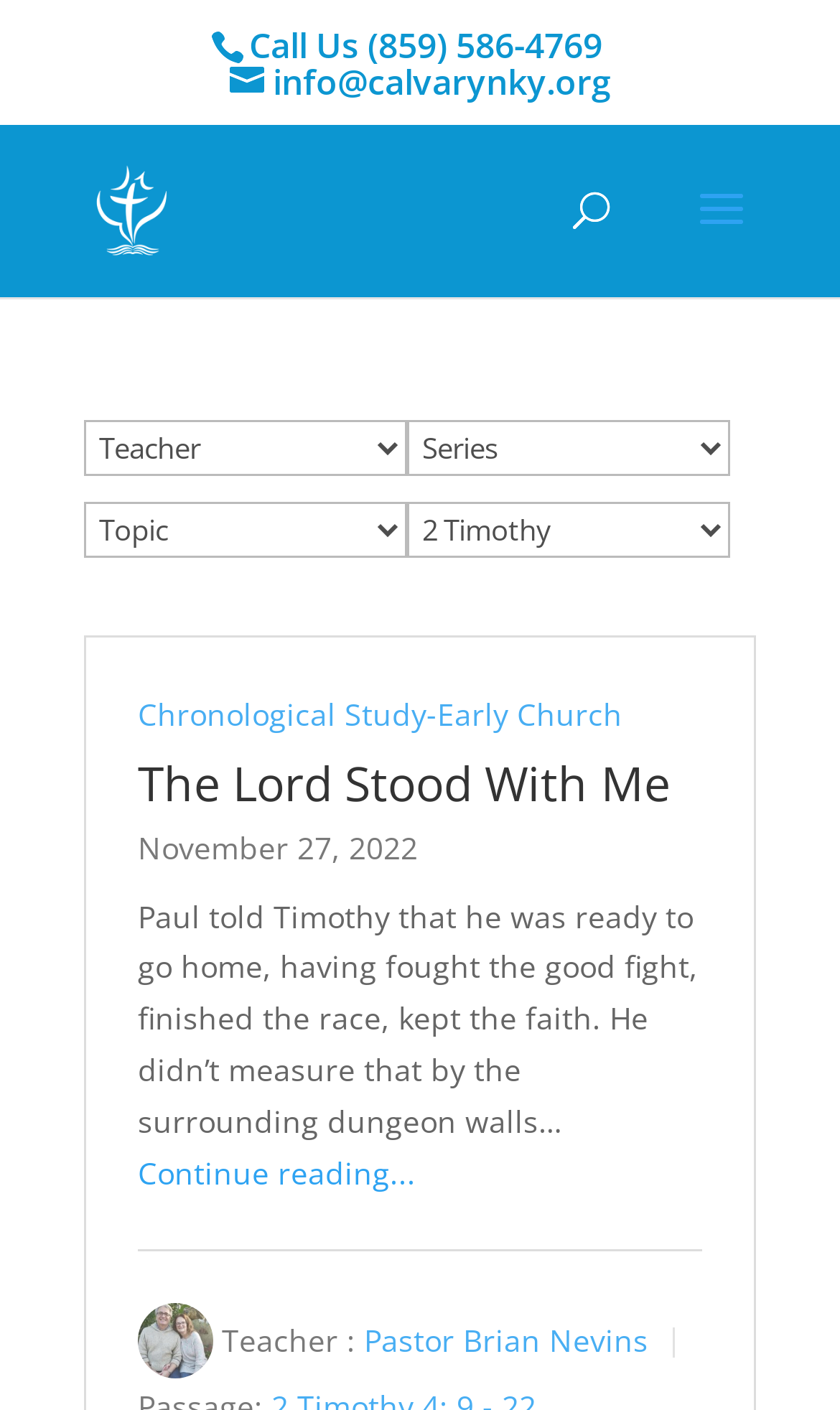What is the phone number to call?
Offer a detailed and full explanation in response to the question.

The phone number to call is located at the top of the webpage, in the 'Call Us' section, and is (859) 586-4769.